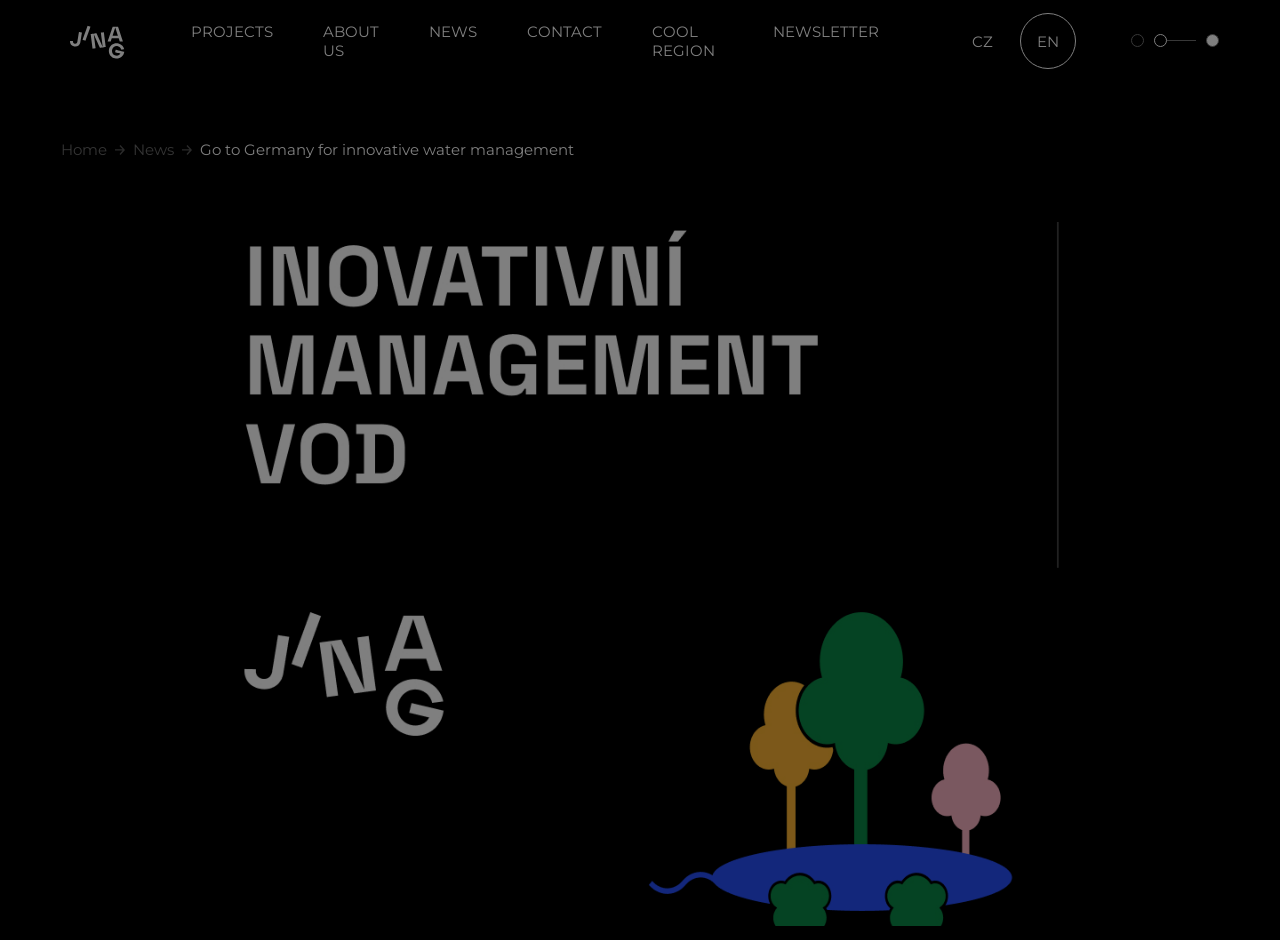Provide the bounding box coordinates in the format (top-left x, top-left y, bottom-right x, bottom-right y). All values are floating point numbers between 0 and 1. Determine the bounding box coordinate of the UI element described as: action TV show

None